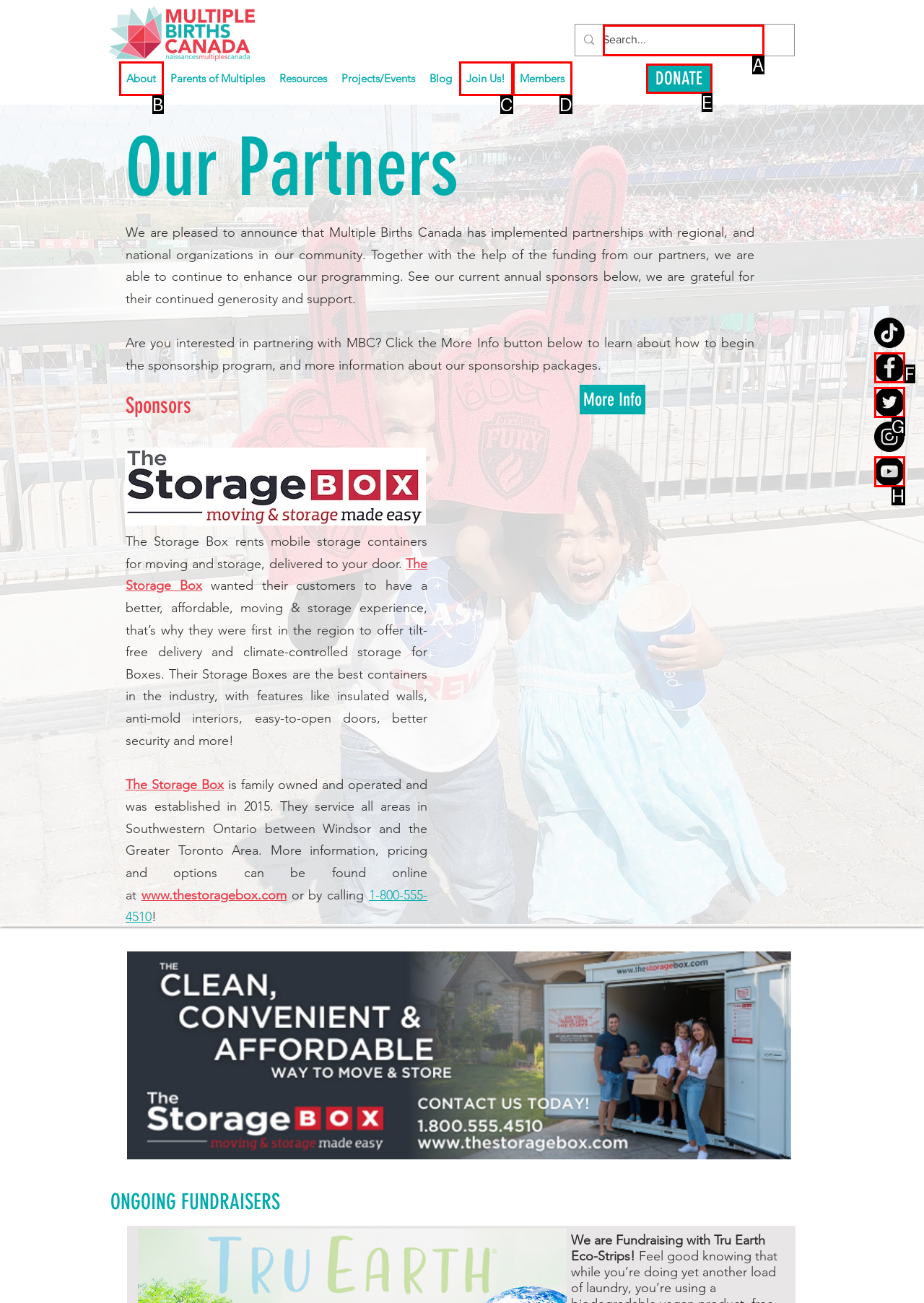Identify the HTML element that corresponds to the following description: Members Provide the letter of the best matching option.

D